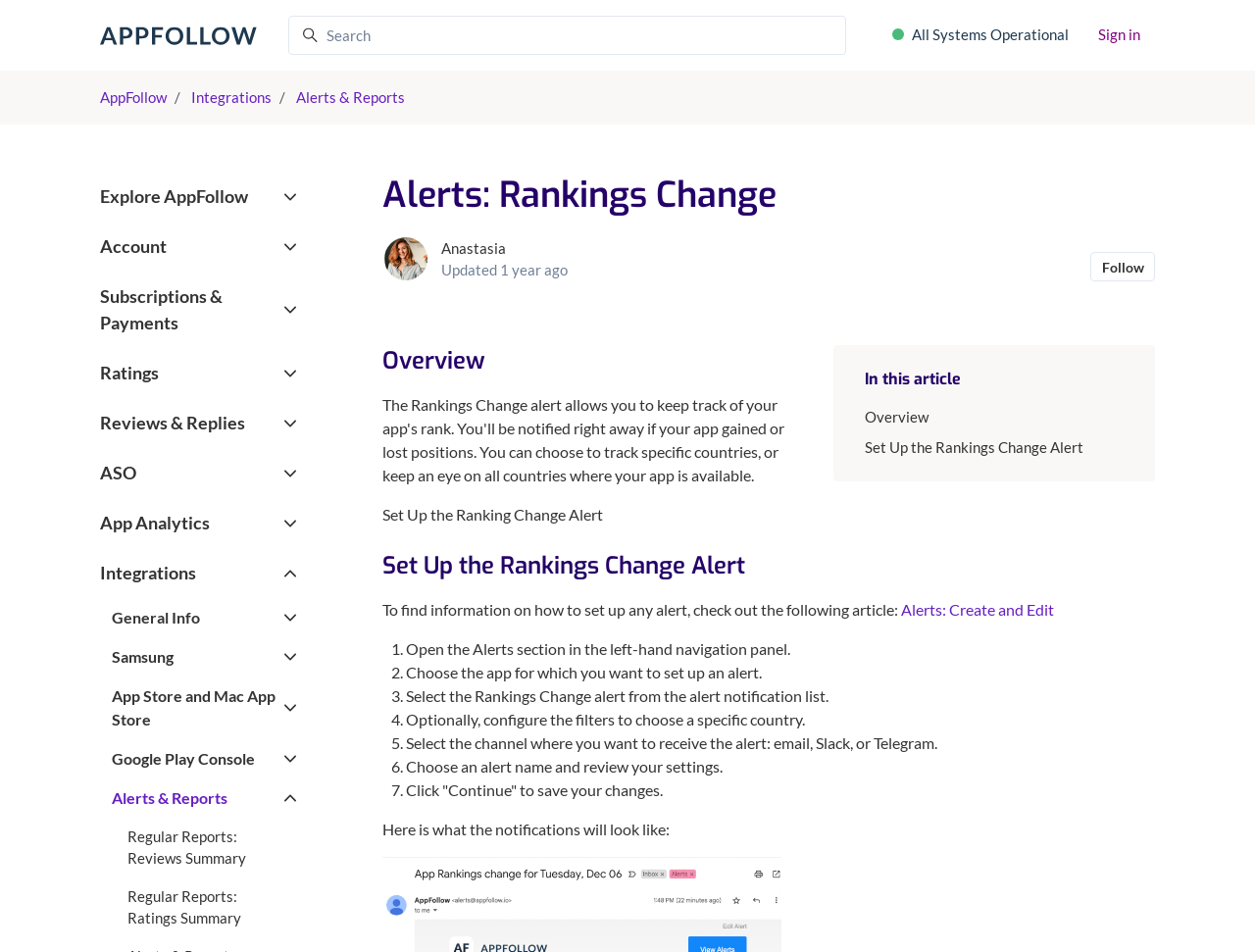Please pinpoint the bounding box coordinates for the region I should click to adhere to this instruction: "Follow this article".

[0.869, 0.265, 0.92, 0.296]